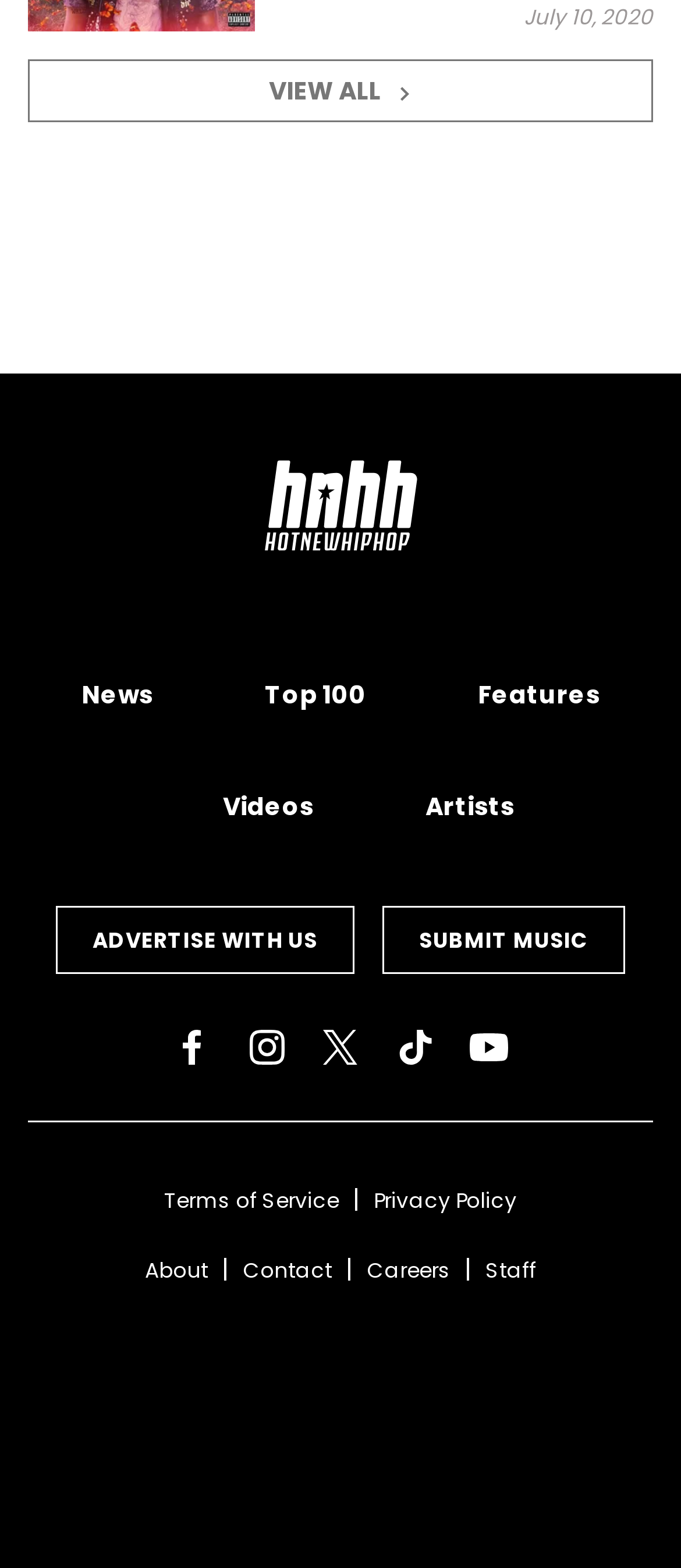Given the description of a UI element: "Submit Music", identify the bounding box coordinates of the matching element in the webpage screenshot.

[0.562, 0.578, 0.918, 0.622]